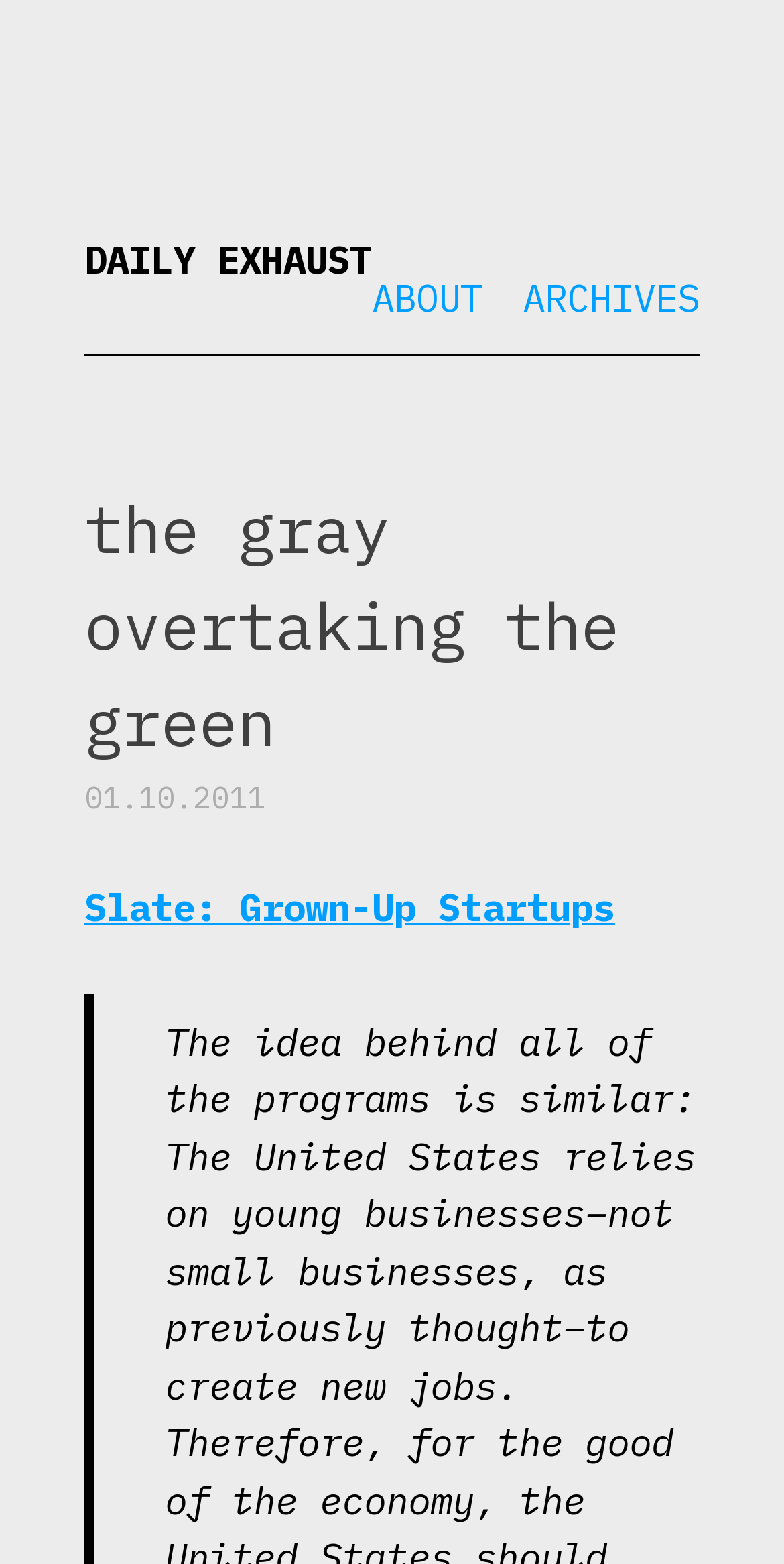Locate and provide the bounding box coordinates for the HTML element that matches this description: "Daily Exhaust".

[0.108, 0.15, 0.474, 0.181]